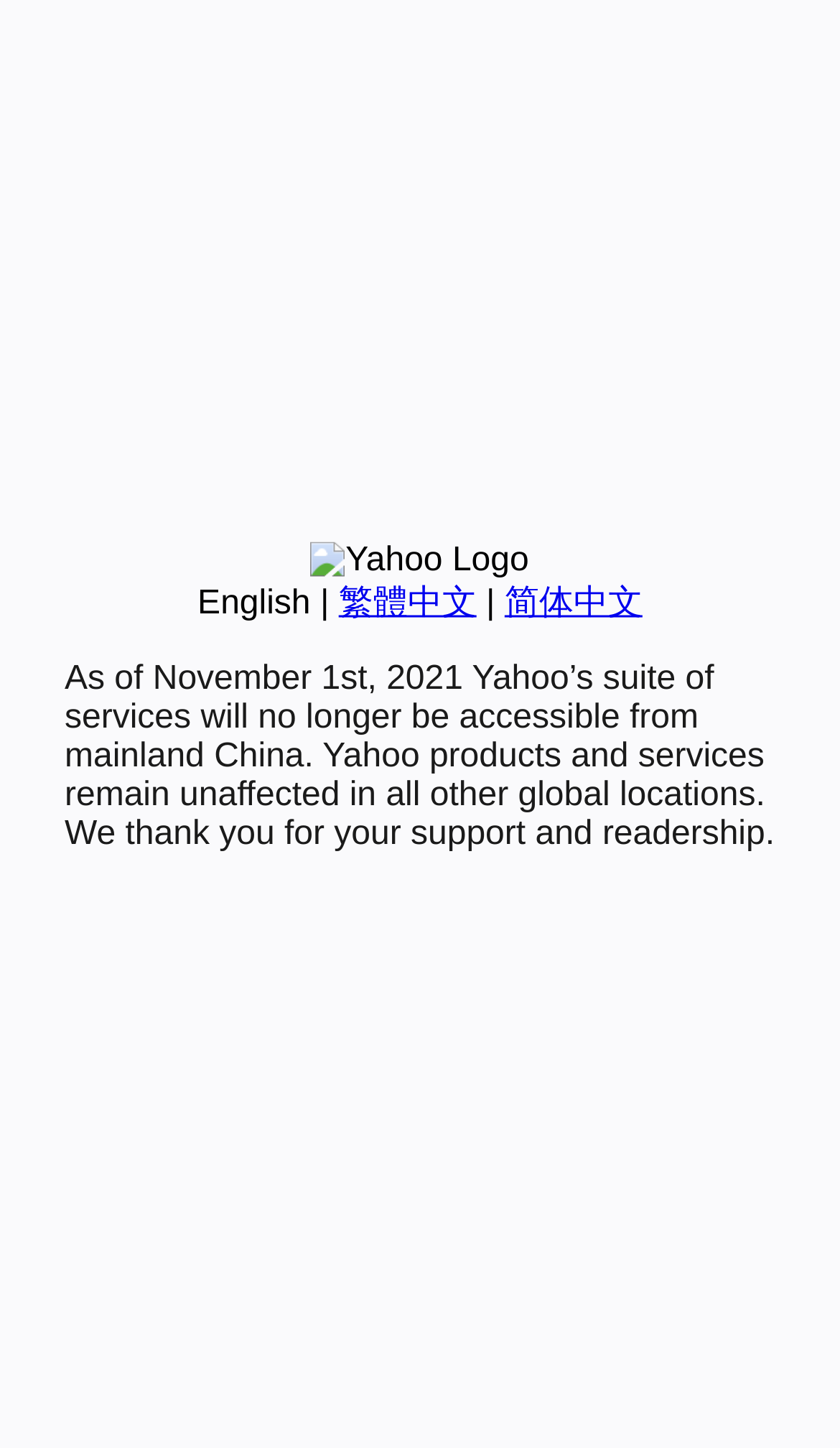Based on the description "简体中文", find the bounding box of the specified UI element.

[0.601, 0.404, 0.765, 0.429]